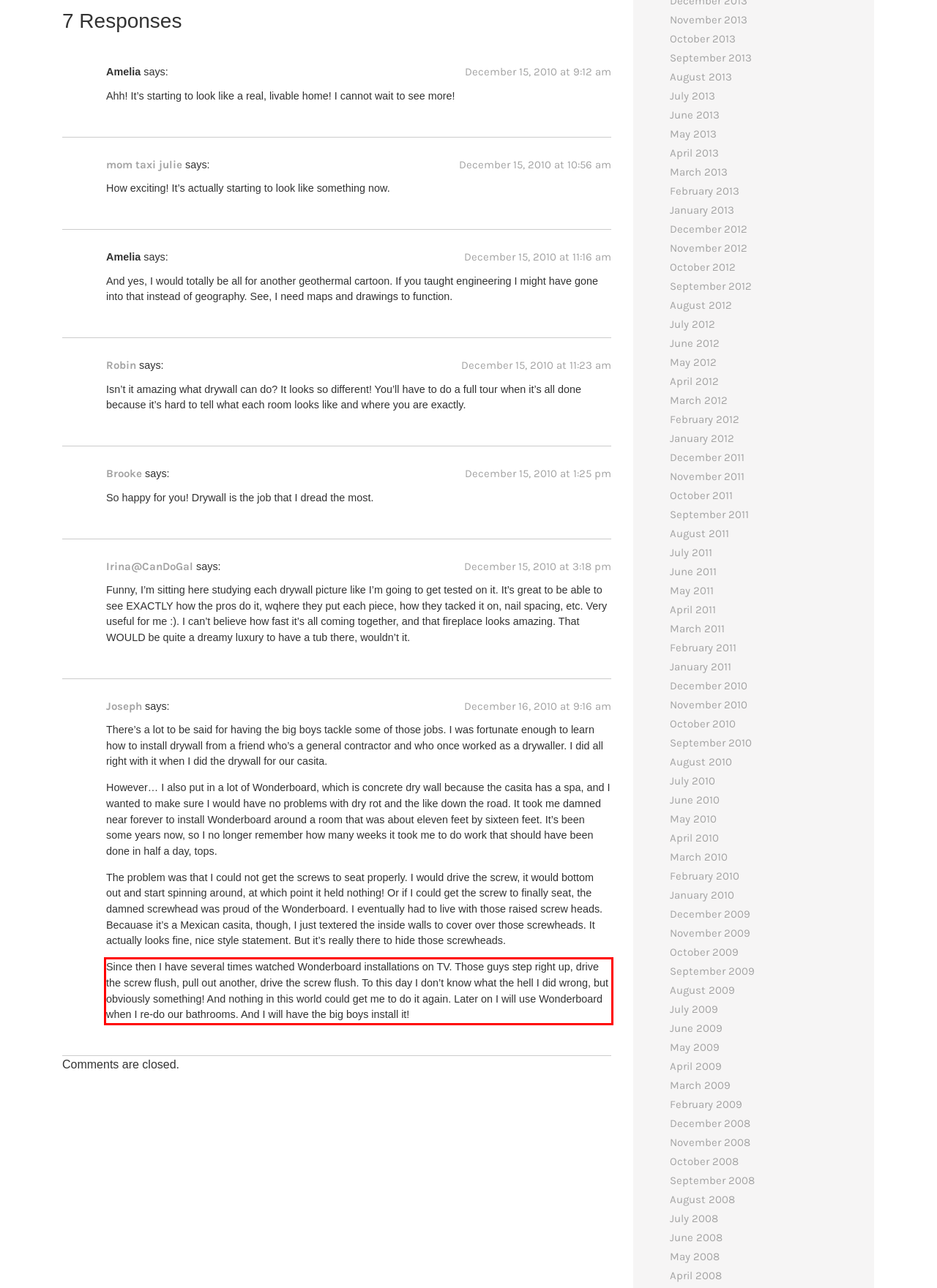You have a webpage screenshot with a red rectangle surrounding a UI element. Extract the text content from within this red bounding box.

Since then I have several times watched Wonderboard installations on TV. Those guys step right up, drive the screw flush, pull out another, drive the screw flush. To this day I don’t know what the hell I did wrong, but obviously something! And nothing in this world could get me to do it again. Later on I will use Wonderboard when I re-do our bathrooms. And I will have the big boys install it!